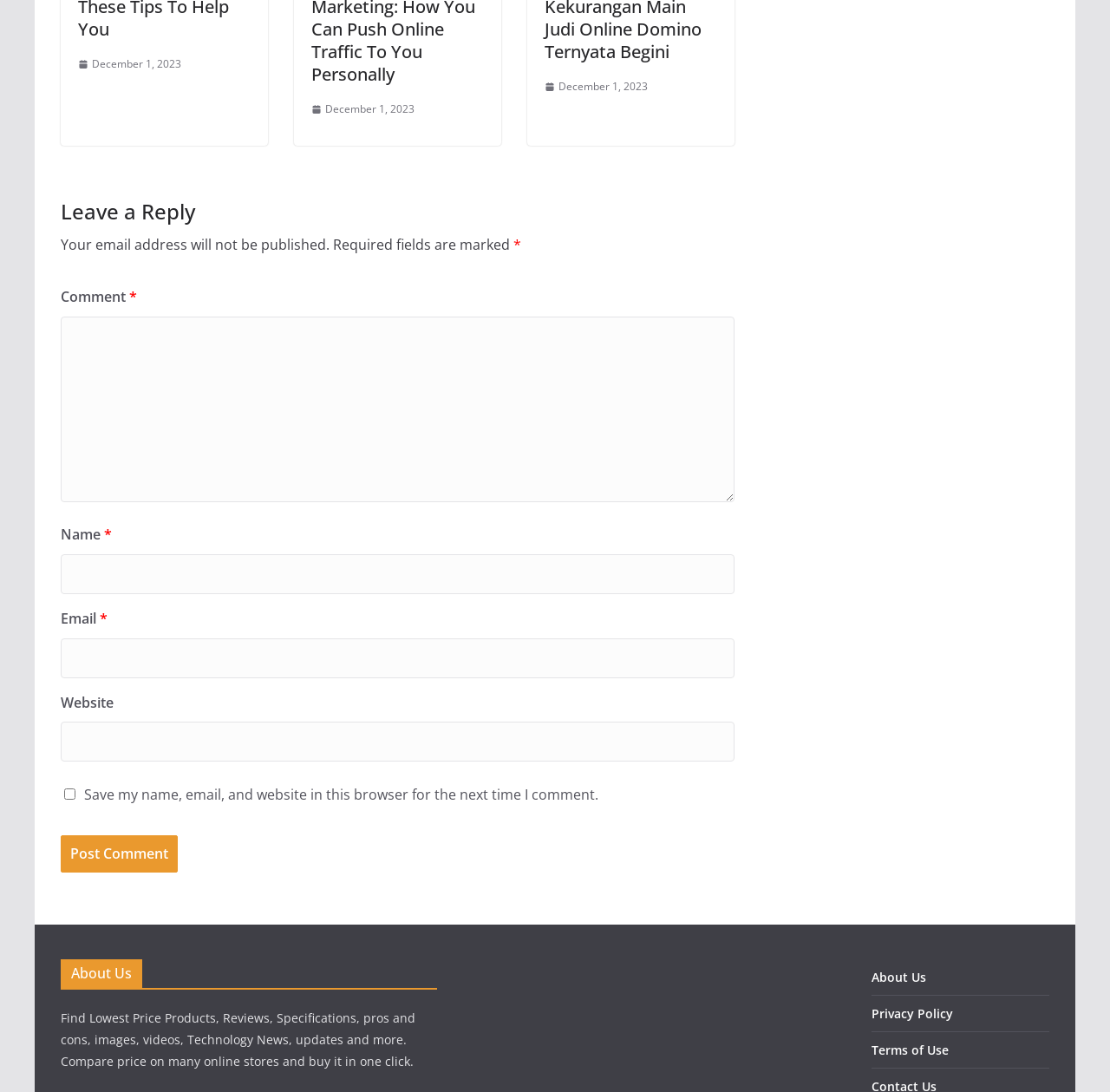How many links are there in the 'About Us' section?
Answer the question with a single word or phrase by looking at the picture.

Three